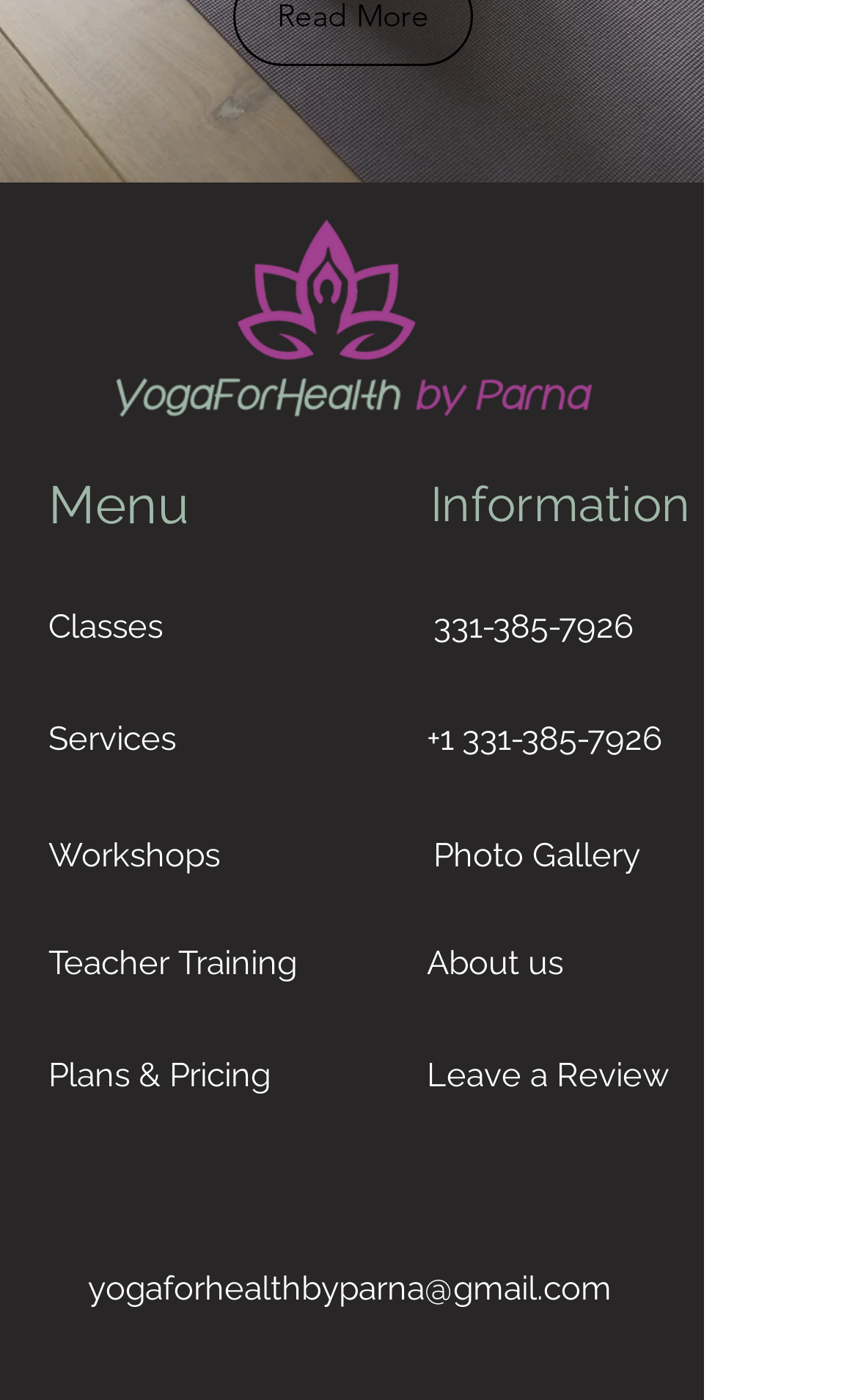Select the bounding box coordinates of the element I need to click to carry out the following instruction: "Click the 'Leave a Review' button".

[0.497, 0.735, 0.805, 0.801]